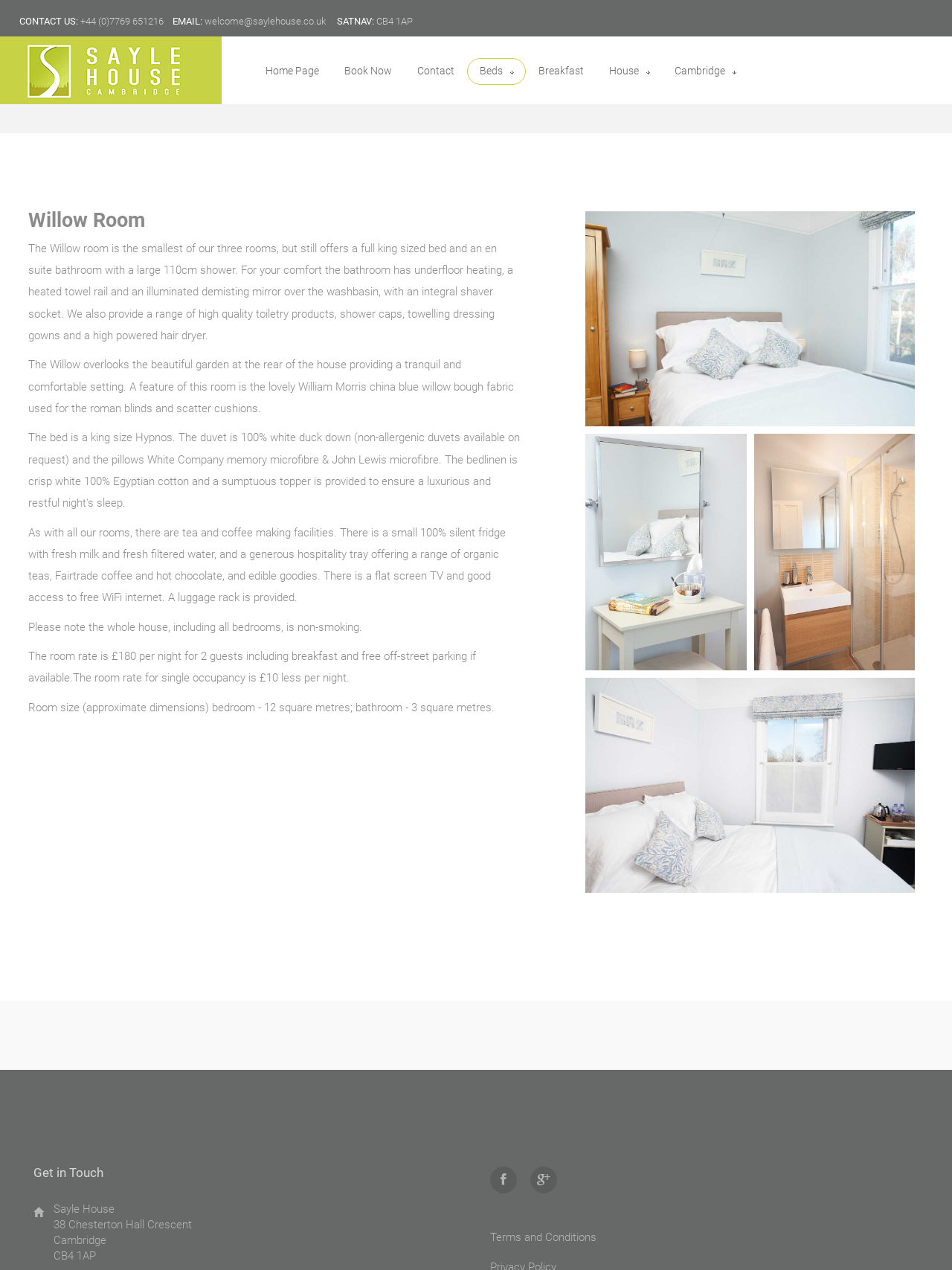Determine the bounding box coordinates (top-left x, top-left y, bottom-right x, bottom-right y) of the UI element described in the following text: Breakfast

[0.562, 0.051, 0.616, 0.061]